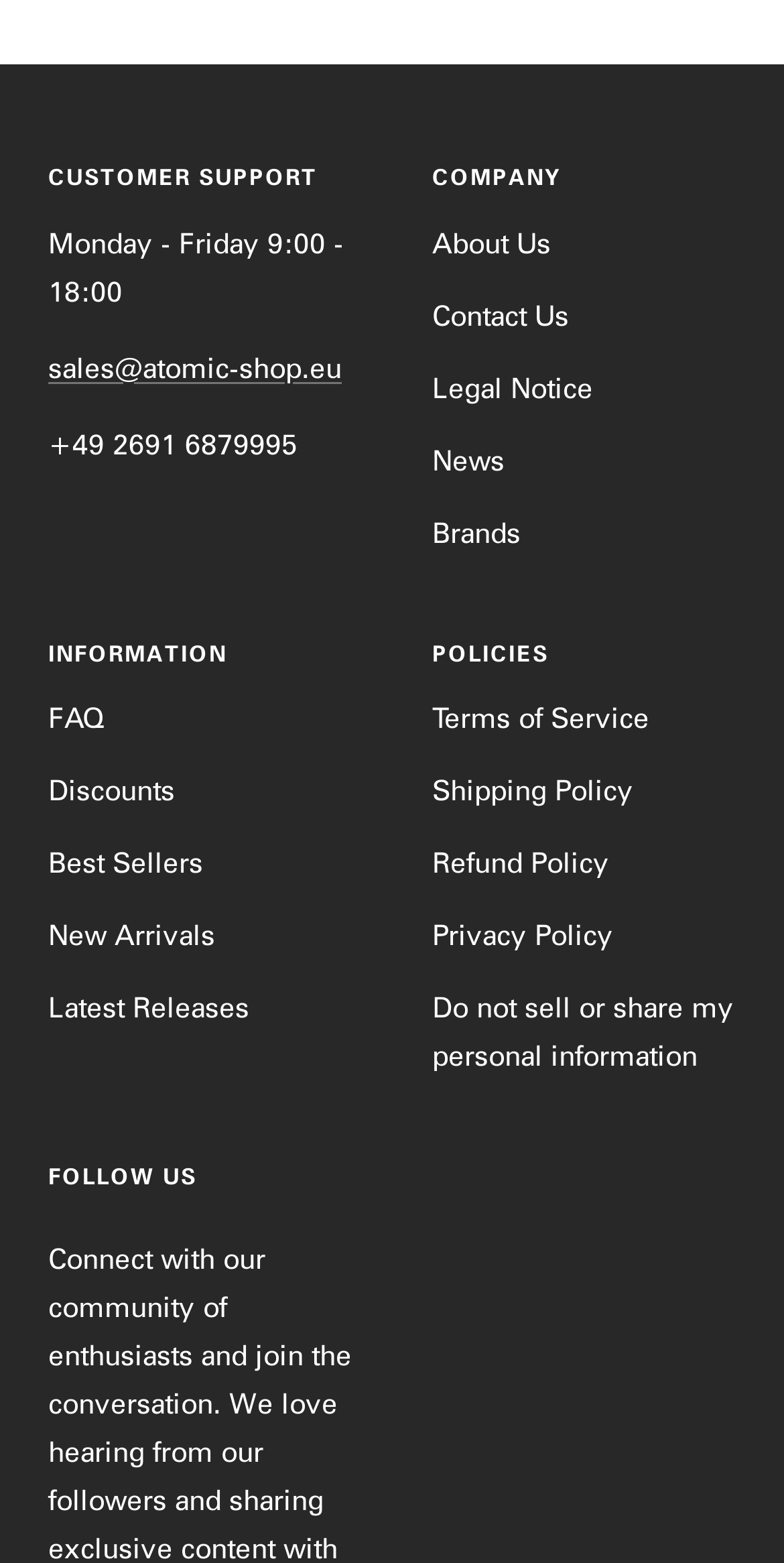How many categories are under 'INFORMATION'?
Kindly give a detailed and elaborate answer to the question.

I counted the number of links under the 'INFORMATION' section and found five links: 'FAQ', 'Discounts', 'Best Sellers', 'New Arrivals', and 'Latest Releases'.